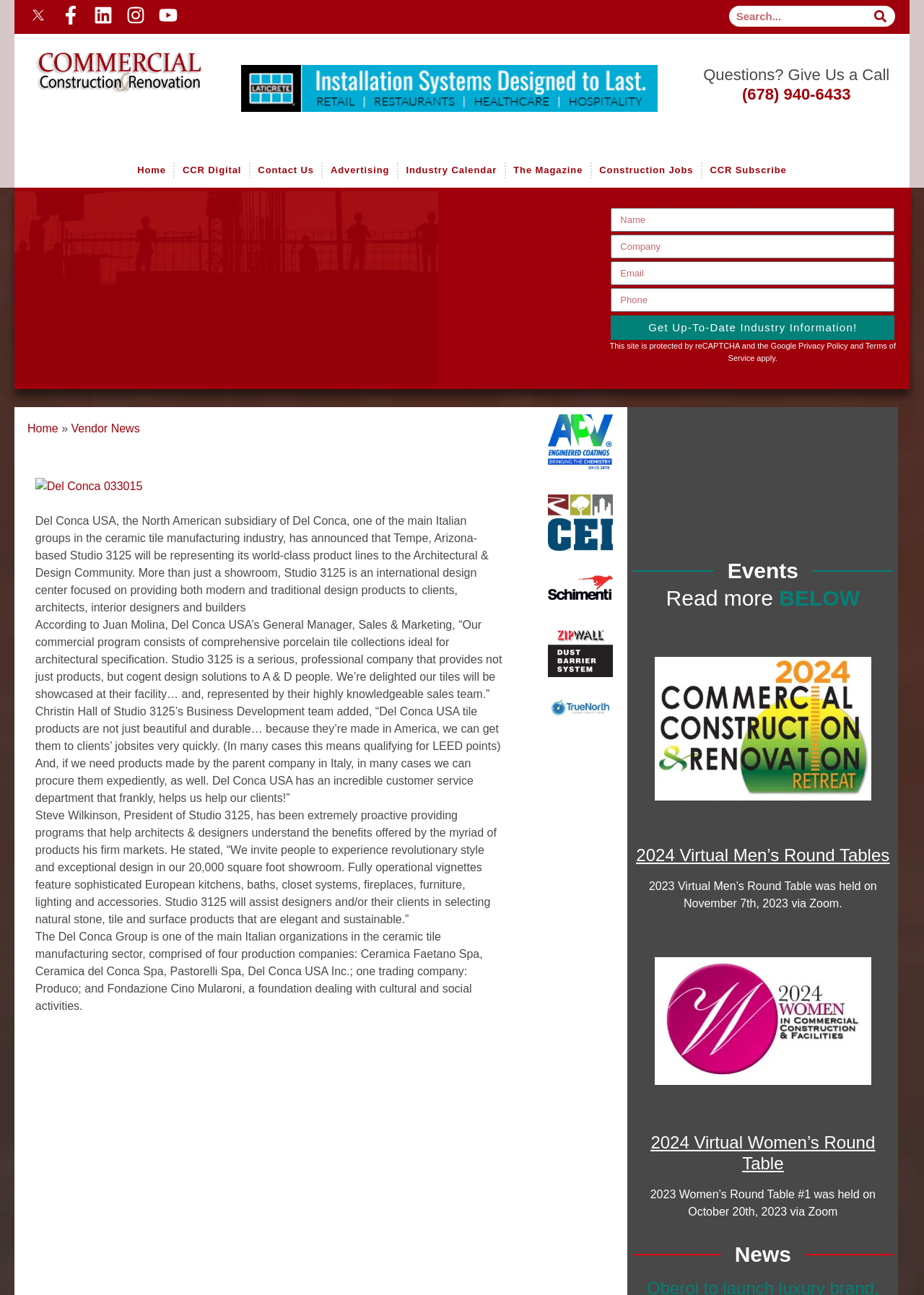Point out the bounding box coordinates of the section to click in order to follow this instruction: "Visit the Facebook page".

[0.066, 0.004, 0.087, 0.019]